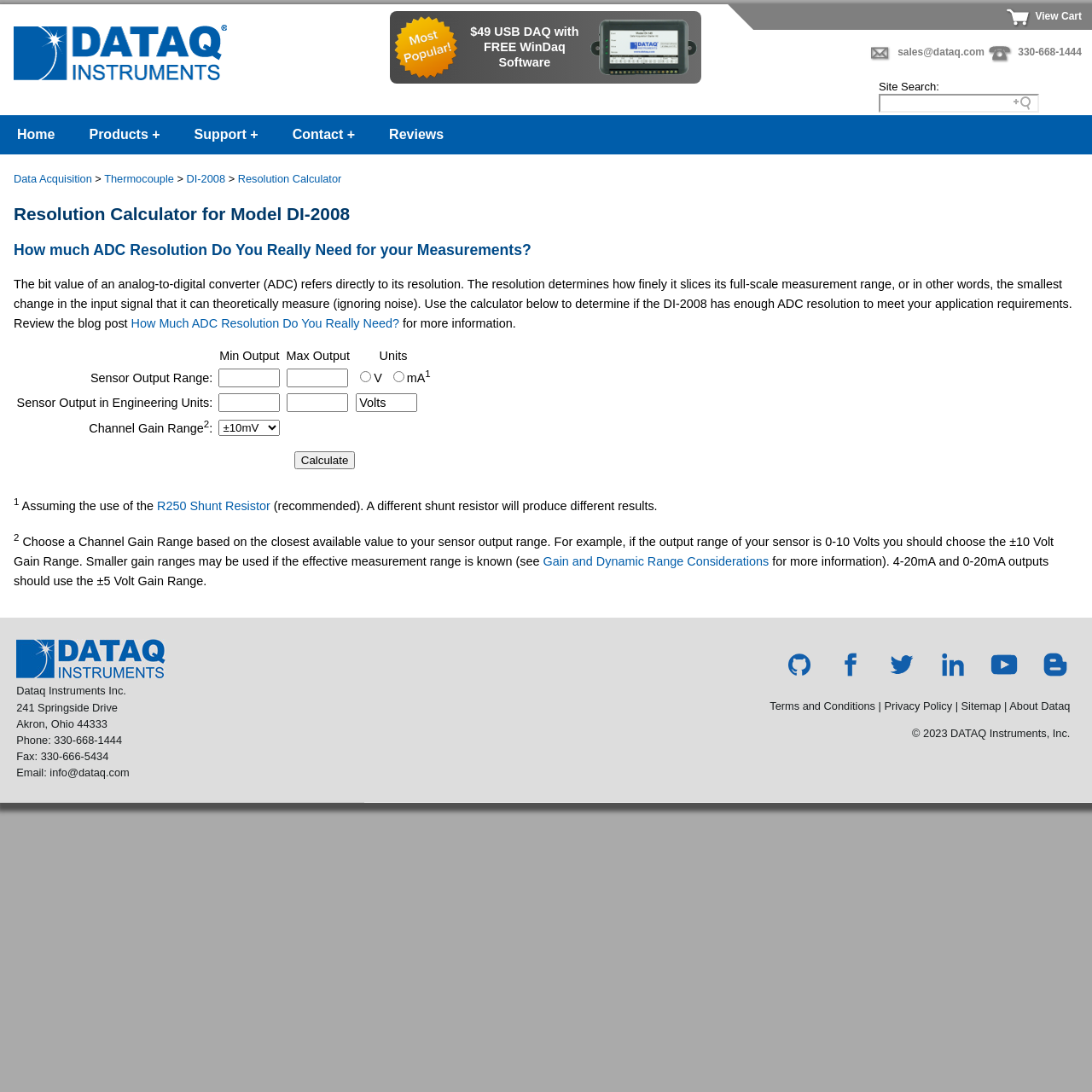Extract the primary heading text from the webpage.

Resolution Calculator for Model DI-2008